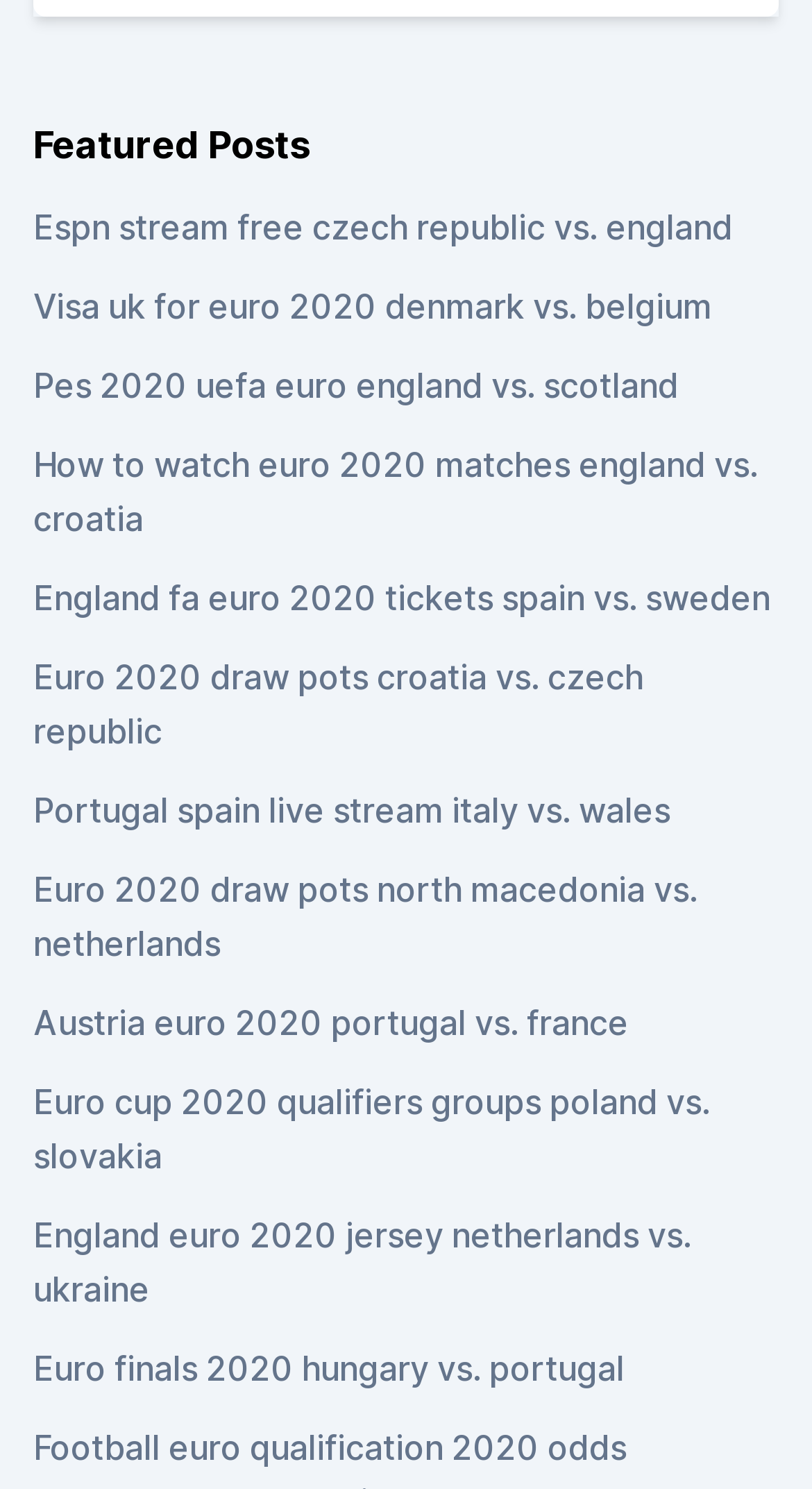Answer succinctly with a single word or phrase:
How many links are on the webpage?

12